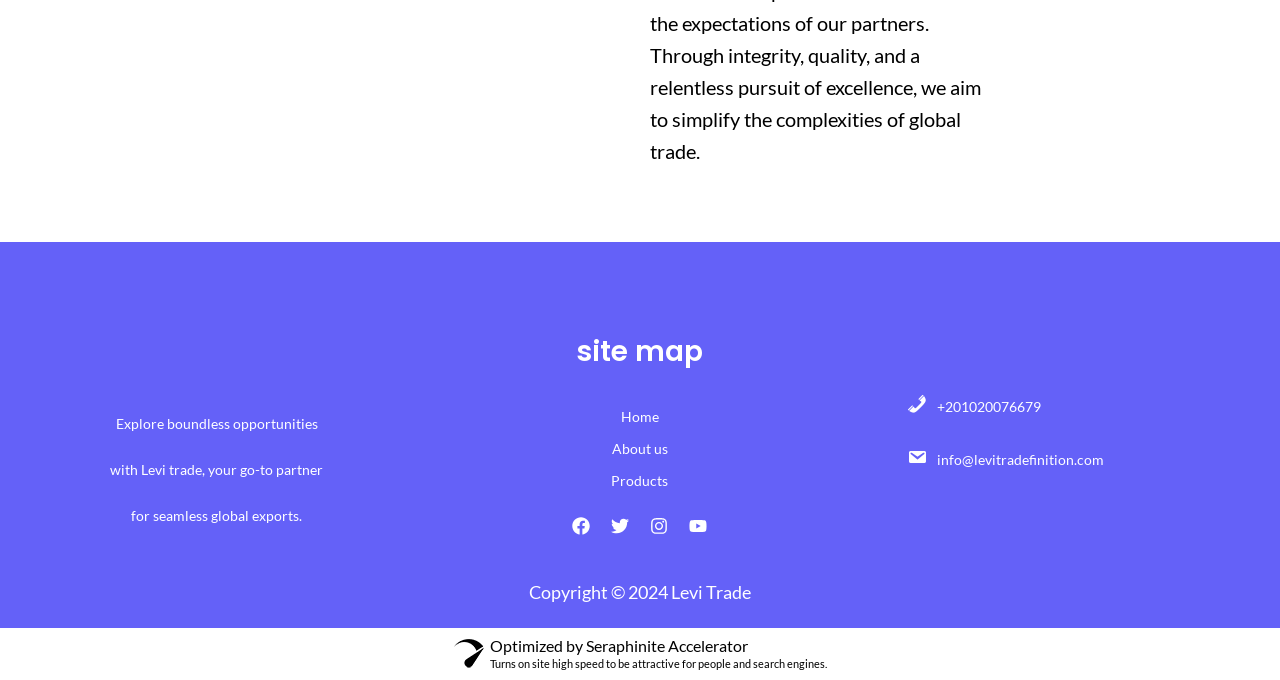Can you show the bounding box coordinates of the region to click on to complete the task described in the instruction: "Contact us through phone number"?

[0.732, 0.586, 0.813, 0.611]